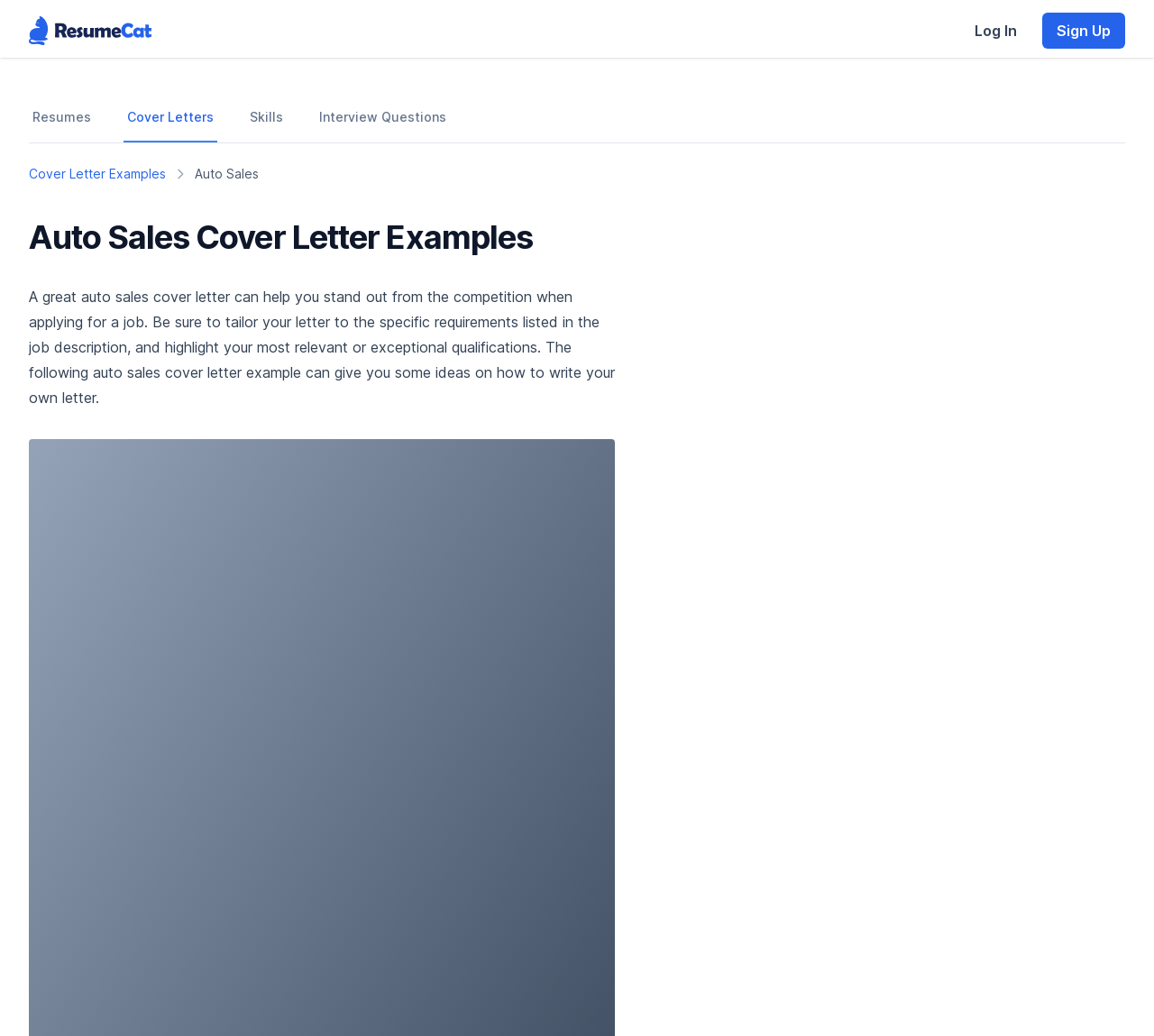Locate the bounding box coordinates of the element to click to perform the following action: 'Click on the 'LEAVE A COMMENT' link'. The coordinates should be given as four float values between 0 and 1, in the form of [left, top, right, bottom].

None